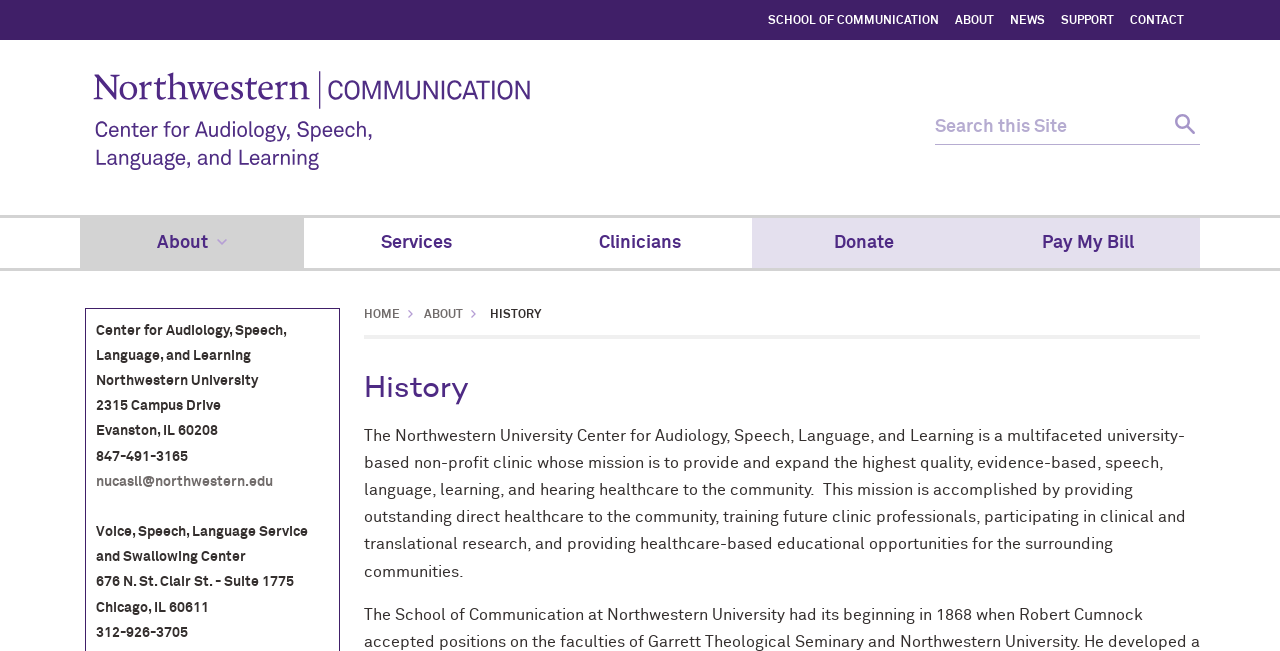Please find the bounding box for the following UI element description. Provide the coordinates in (top-left x, top-left y, bottom-right x, bottom-right y) format, with values between 0 and 1: Services

[0.238, 0.334, 0.412, 0.411]